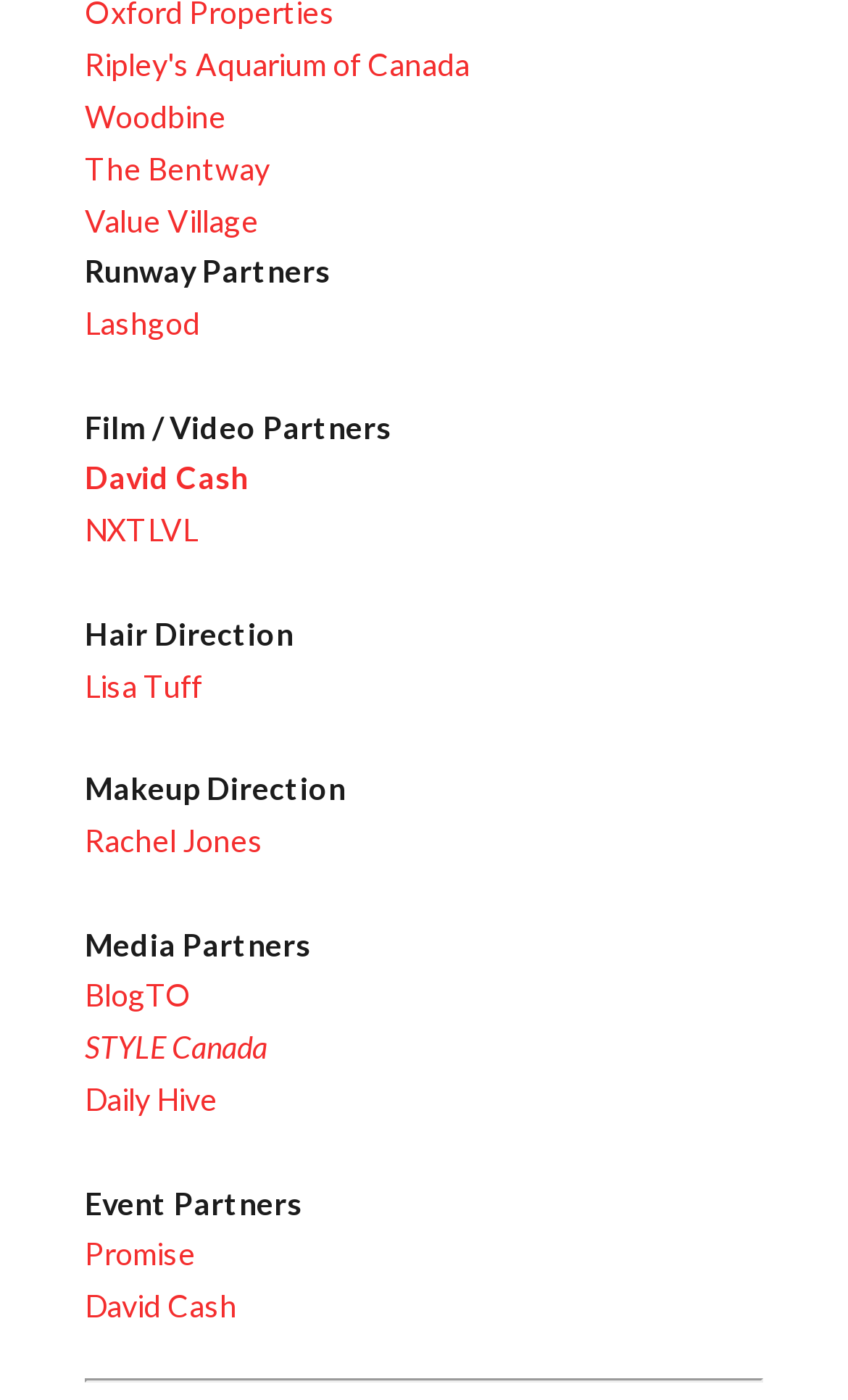Please predict the bounding box coordinates (top-left x, top-left y, bottom-right x, bottom-right y) for the UI element in the screenshot that fits the description: The Bentway

[0.1, 0.107, 0.318, 0.133]